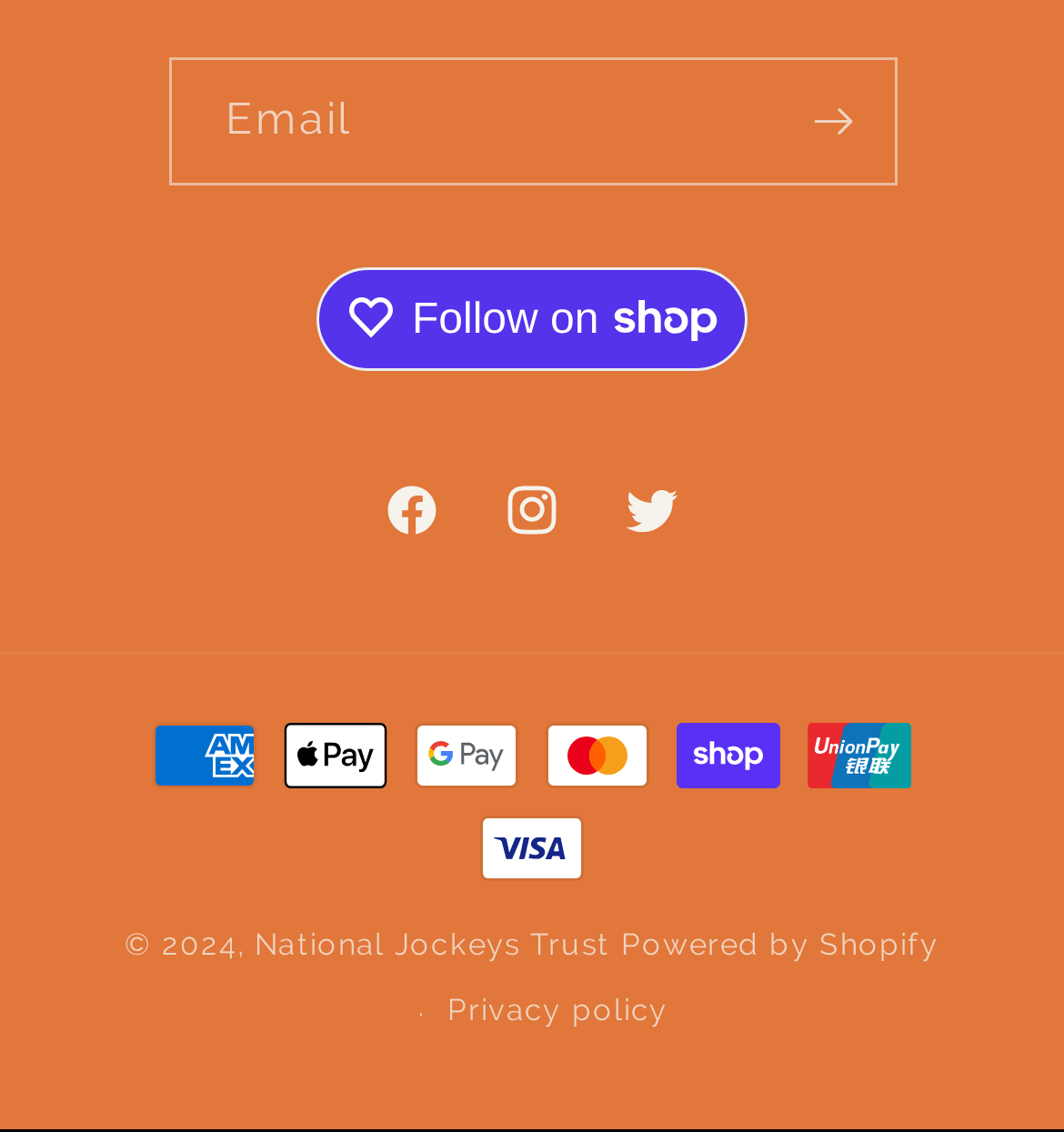Please analyze the image and provide a thorough answer to the question:
What social media platforms are linked?

There are three social media links displayed, which are Facebook, Instagram, and Twitter, allowing users to visit the corresponding social media pages.